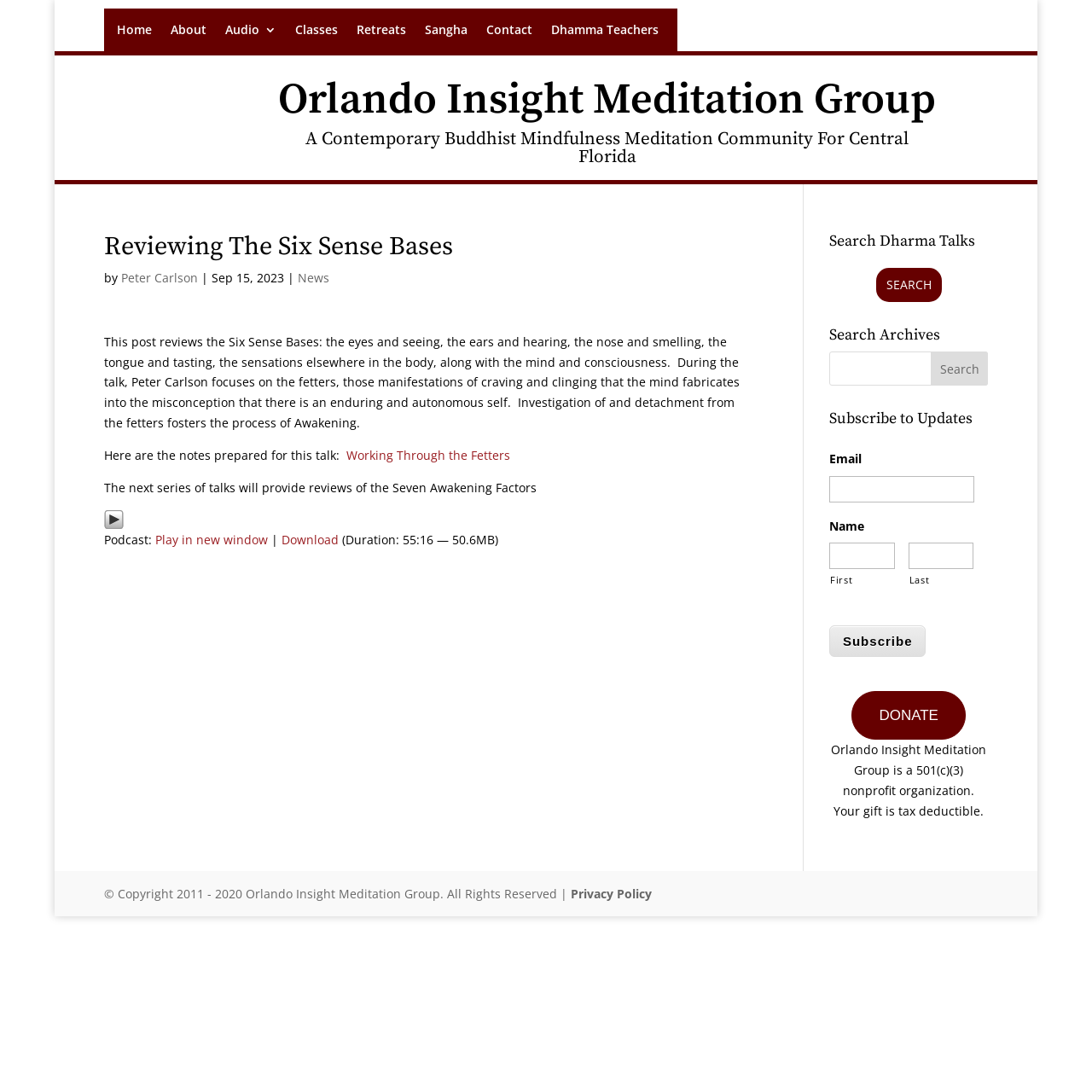Identify the bounding box coordinates of the region I need to click to complete this instruction: "Play the audio".

[0.095, 0.468, 0.113, 0.483]